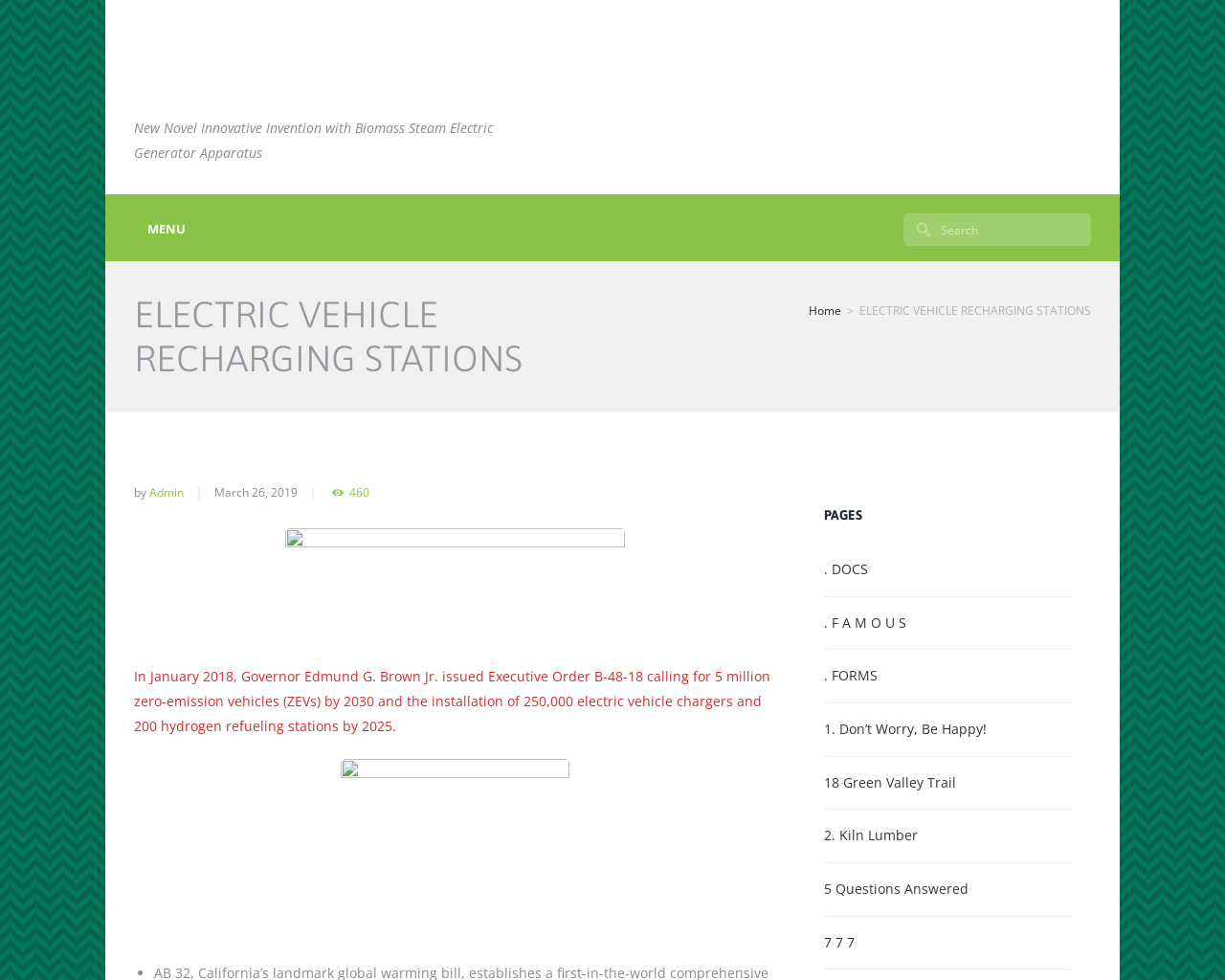Given the element description "7 7 7" in the screenshot, predict the bounding box coordinates of that UI element.

[0.673, 0.952, 0.698, 0.97]